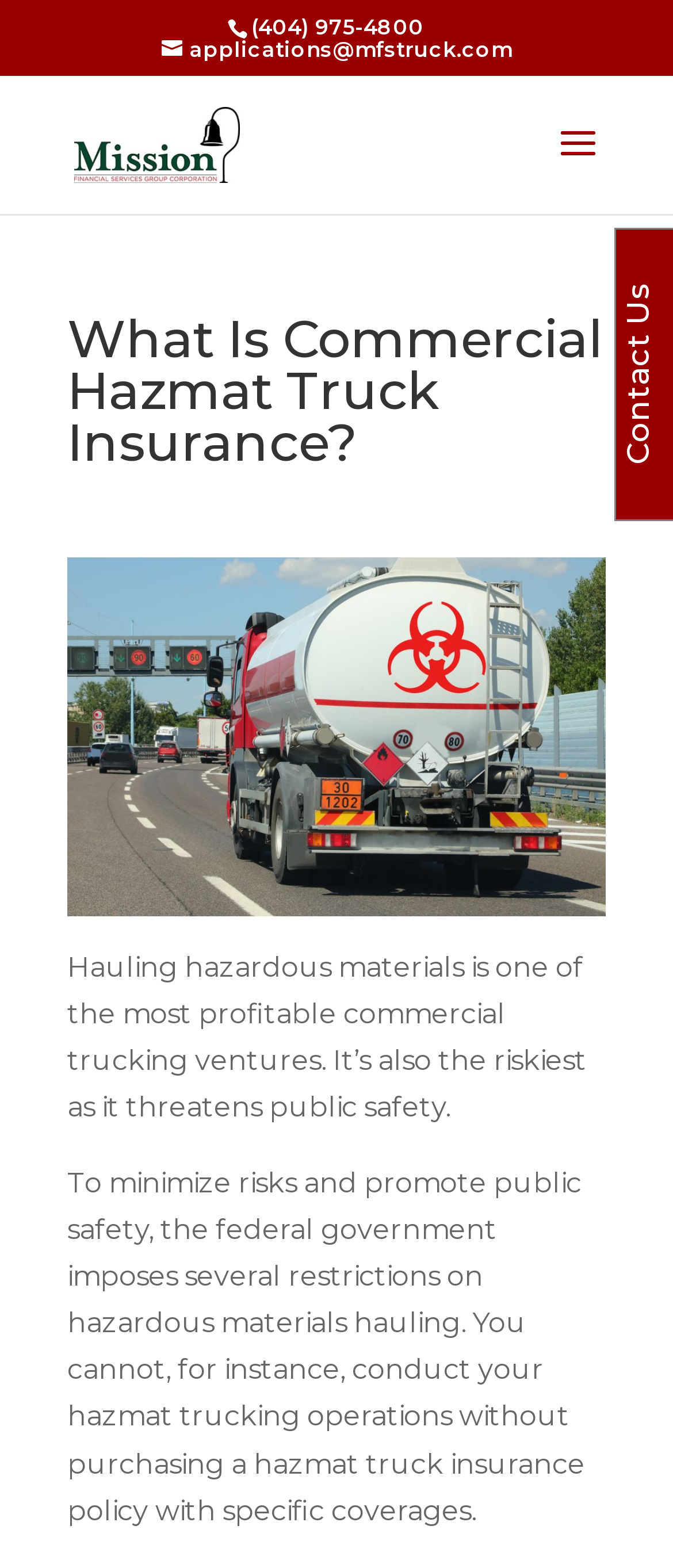Predict the bounding box coordinates for the UI element described as: "applications@mfstruck.com". The coordinates should be four float numbers between 0 and 1, presented as [left, top, right, bottom].

[0.24, 0.023, 0.76, 0.04]